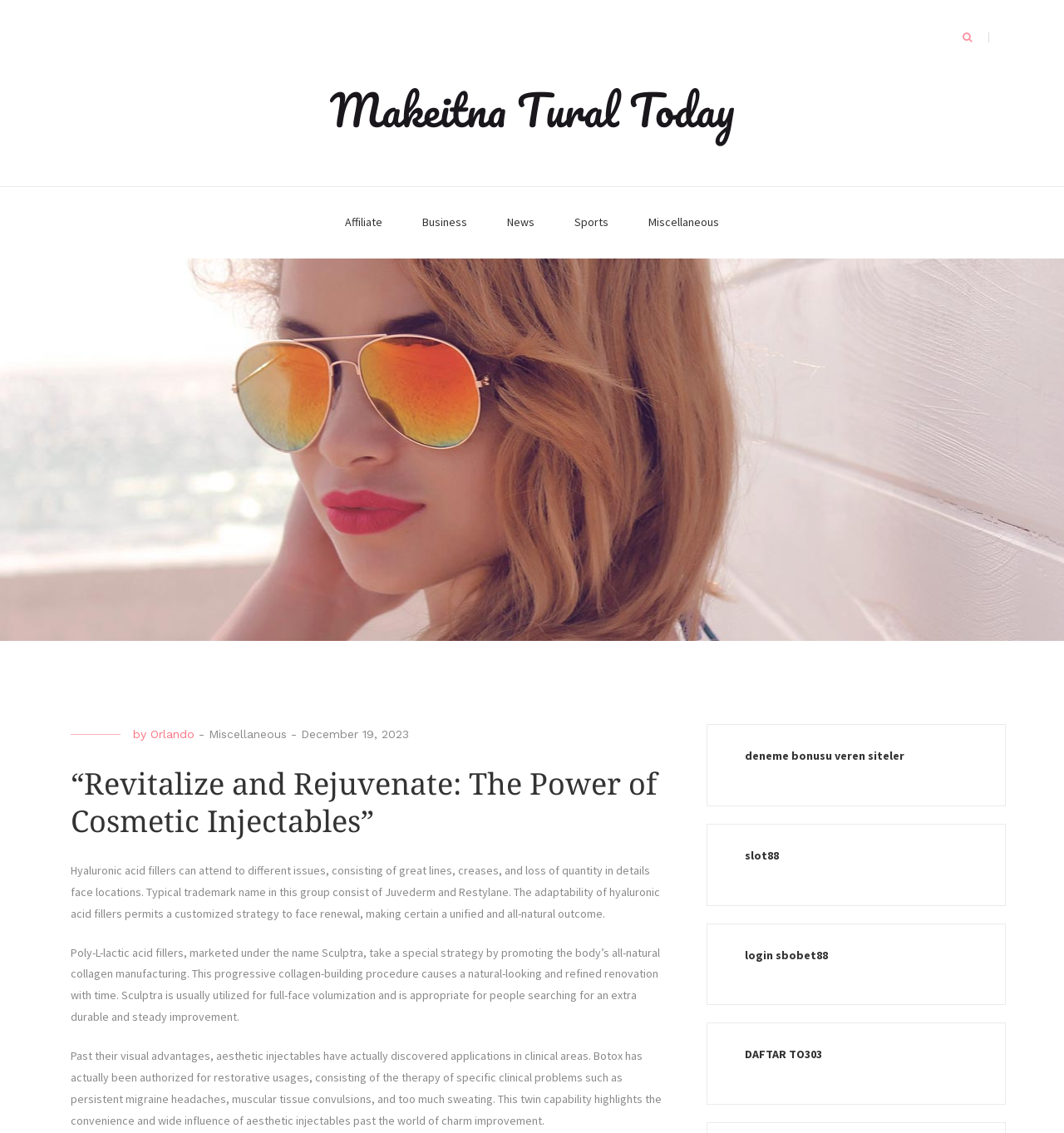Please locate the bounding box coordinates of the element that should be clicked to achieve the given instruction: "Check deneme bonusu veren siteler".

[0.7, 0.66, 0.85, 0.673]